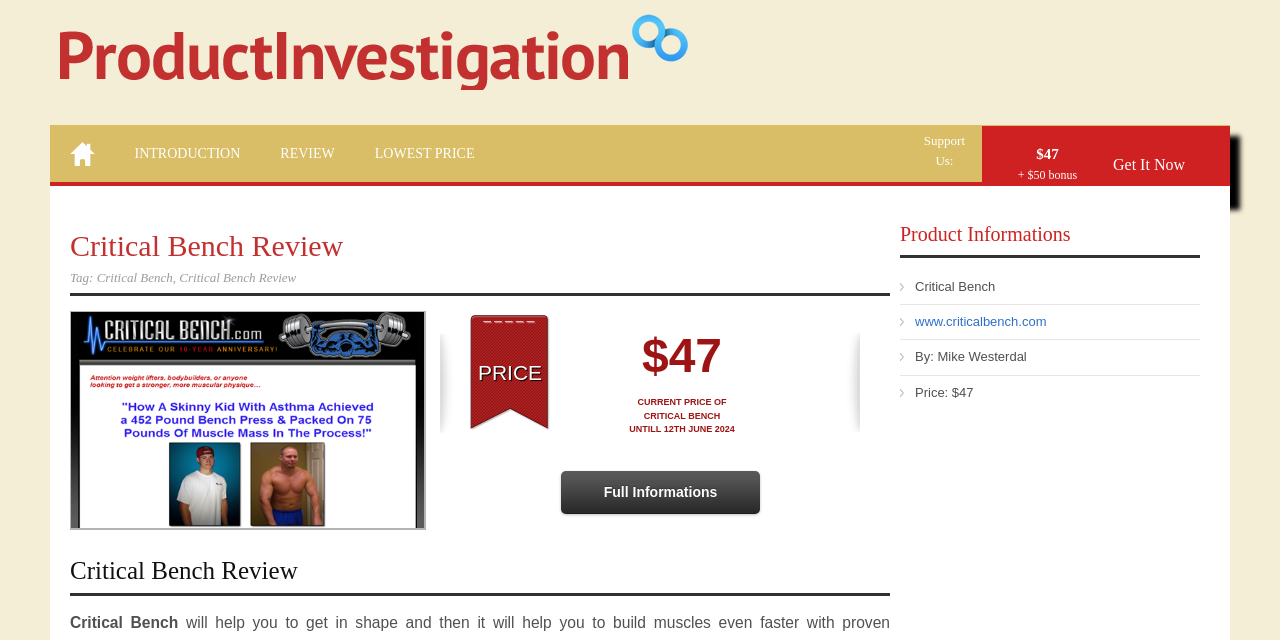Please identify the bounding box coordinates of the element that needs to be clicked to perform the following instruction: "Visit the 'Critical Bench' website".

[0.715, 0.138, 0.818, 0.161]